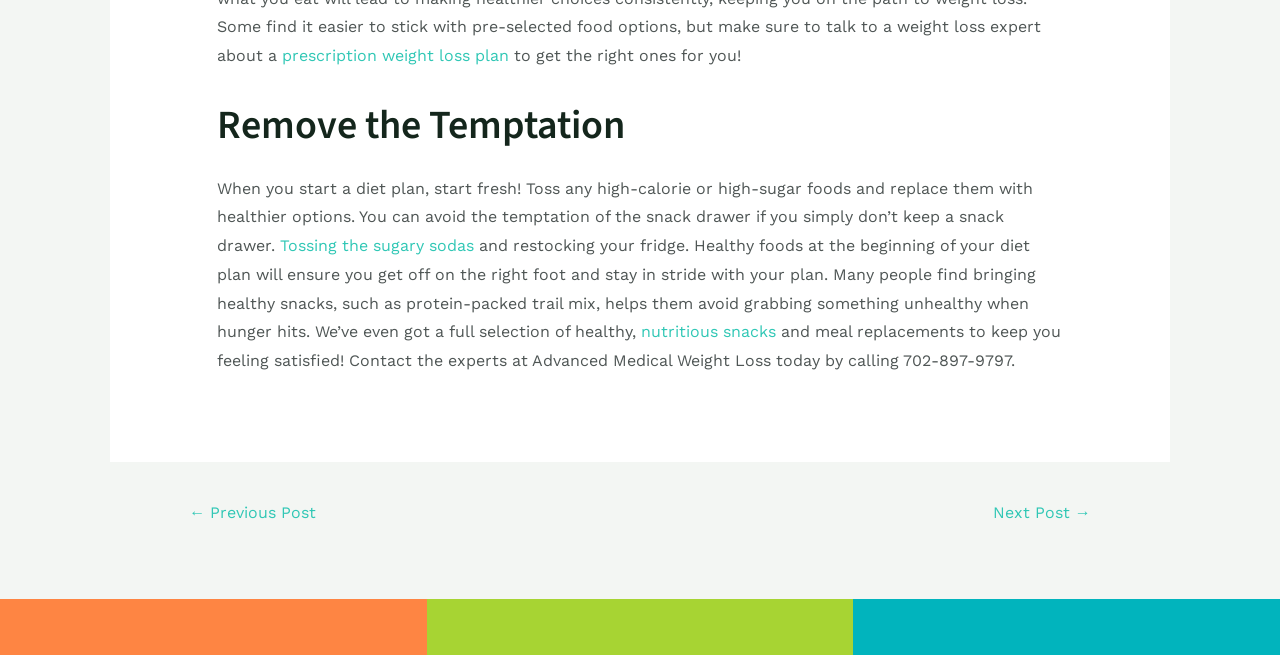Provide the bounding box coordinates for the UI element described in this sentence: "nutritious snacks". The coordinates should be four float values between 0 and 1, i.e., [left, top, right, bottom].

[0.501, 0.492, 0.606, 0.521]